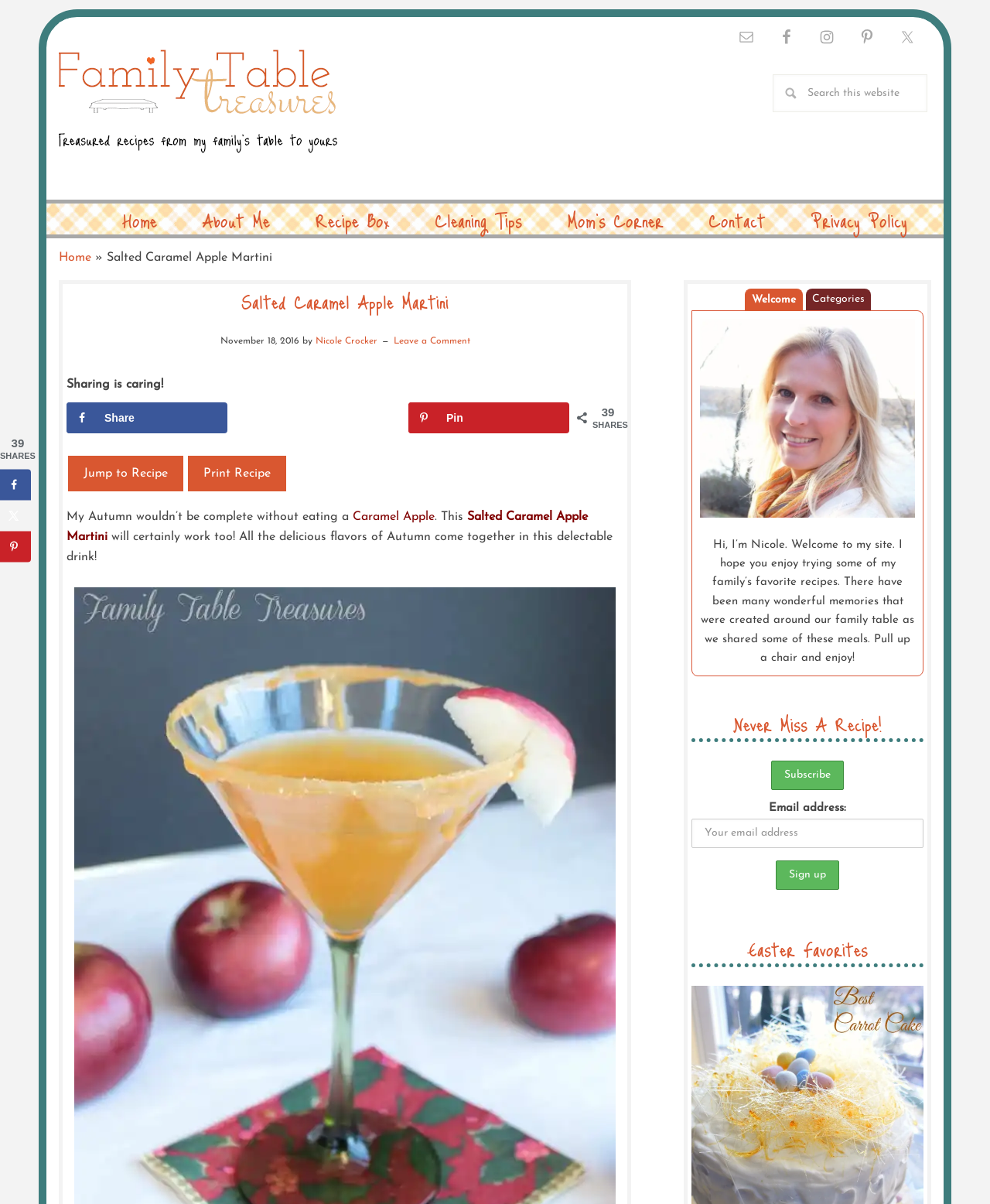Explain the webpage's design and content in an elaborate manner.

This webpage is about a recipe for a Salted Caramel Apple Martini. At the top, there is a navigation bar with links to "Home", "About Me", "Recipe Box", "Cleaning Tips", "Mom's Corner", "Contact", and "Privacy Policy". Below the navigation bar, there is a header section with the title "Salted Caramel Apple Martini" and a time stamp indicating that the recipe was posted on November 18, 2016. The author of the recipe, Nicole Crocker, is also mentioned.

To the right of the header section, there is a social sharing sidebar with buttons to share the recipe on Facebook, Twitter, and Pinterest. Below the header section, there is a brief introduction to the recipe, which mentions that the author's autumn wouldn't be complete without eating a caramel apple, and that this martini recipe is a delicious alternative.

The recipe itself is not explicitly described, but there are links to "Jump to Recipe" and "Print Recipe" at the top of the page. Below the introduction, there are several social media buttons, including "Share on Facebook", "Share on X", and "Save to Pinterest".

On the right-hand side of the page, there is a section with a heading "Never Miss A Recipe!" and a subscription form to receive email updates. Below this section, there is another heading "Easter Favorites" and a complementary social sharing sidebar with the same sharing buttons as before.

At the very top of the page, there are links to "Family Table Treasures", "Email", "Facebook", "Instagram", "Pinterest", and "Twitter", which appear to be social media profiles or contact information for the author. There is also a search bar at the top of the page, allowing users to search the website.